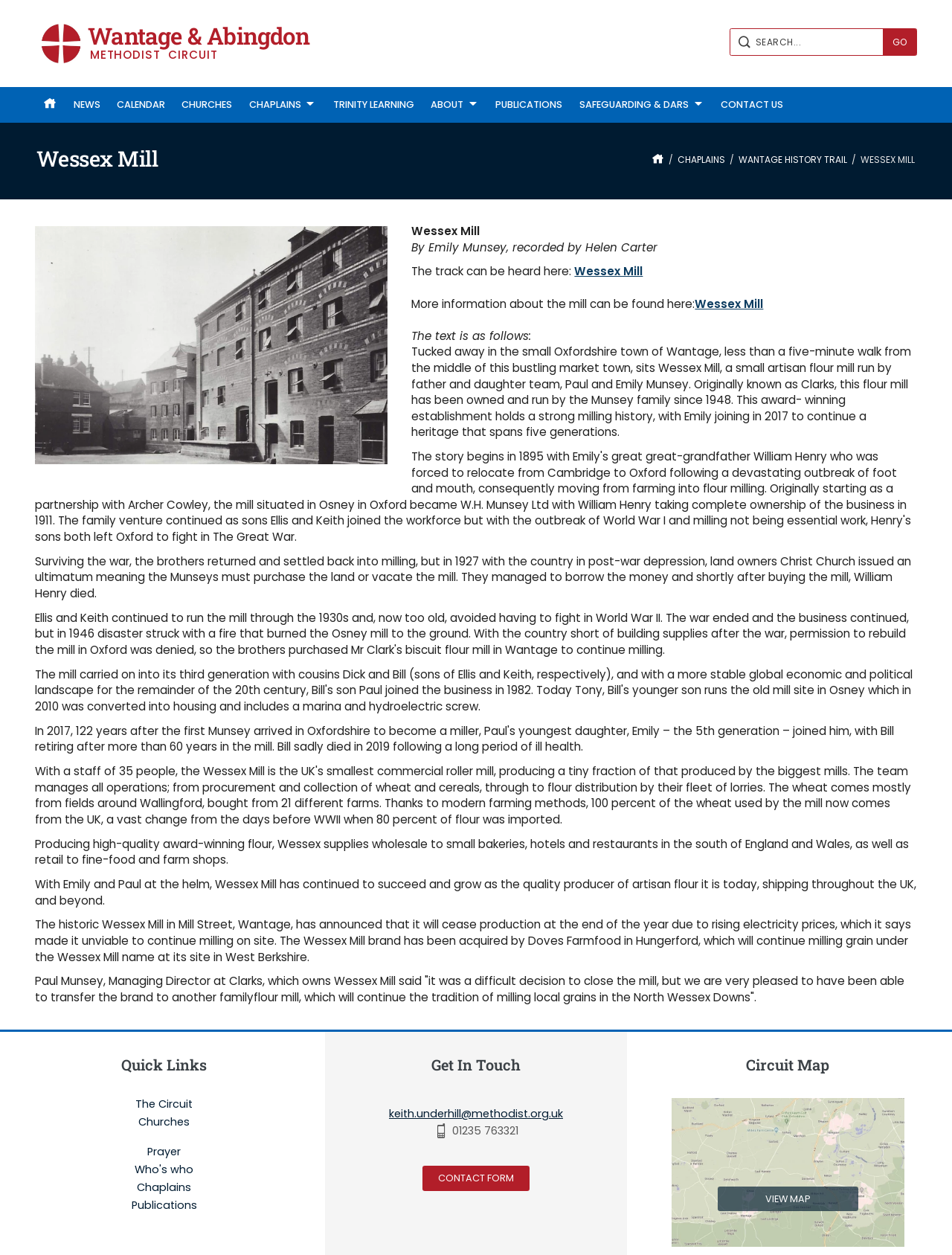Determine the bounding box coordinates for the UI element matching this description: "Churches".

[0.025, 0.889, 0.32, 0.903]